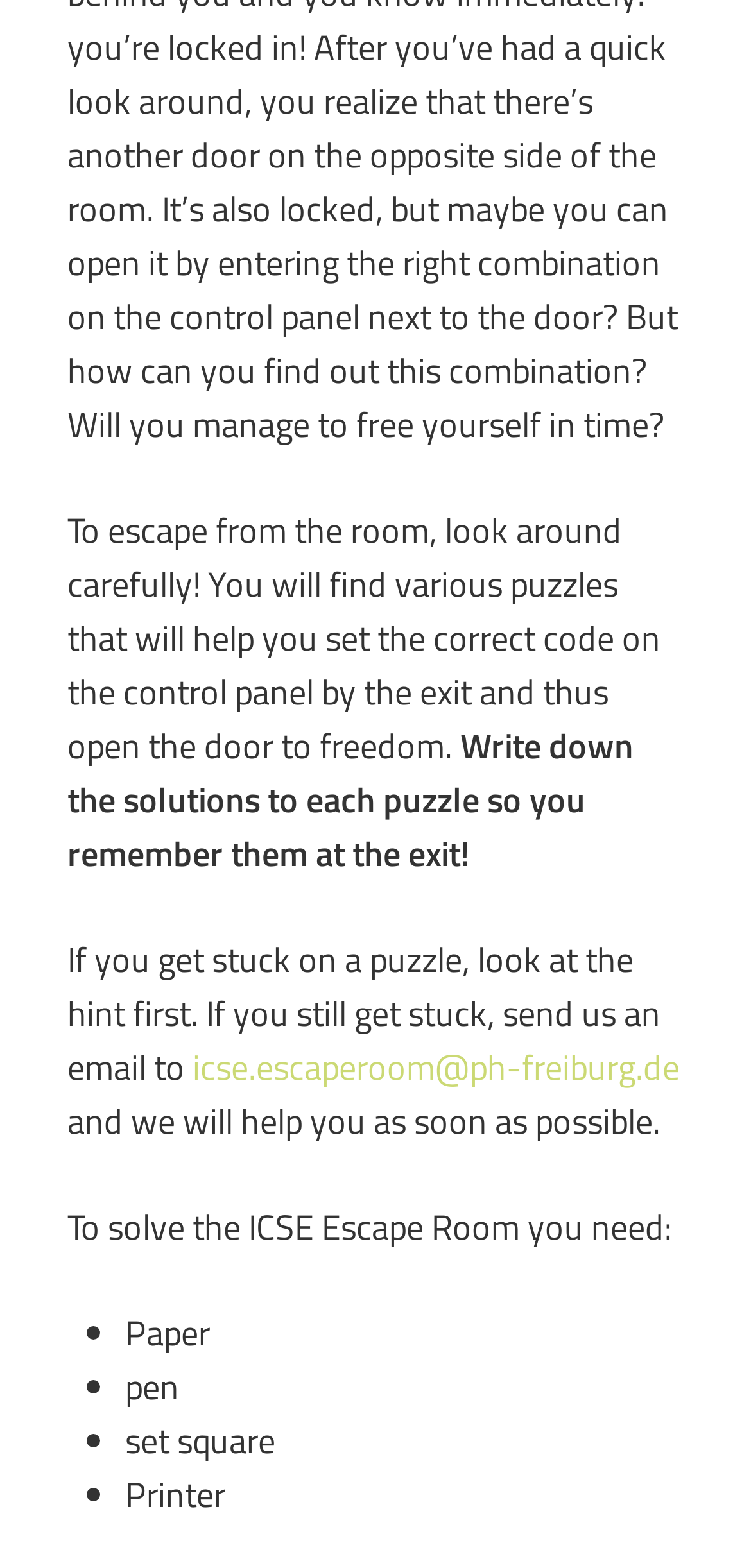Please locate the clickable area by providing the bounding box coordinates to follow this instruction: "Click the 'Imprint' button".

[0.644, 0.25, 0.731, 0.27]